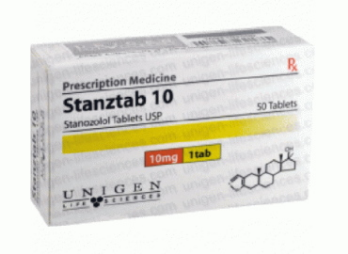Give a comprehensive caption that covers the entire image content.

This image features the packaging of "Stanztab 10," a prescription medication produced by Unigen. The box prominently displays the product name, indicating that it contains Stanozolol tablets. Each tablet is dosed at 10 mg, with a total of 50 tablets included in the package. The design of the box features a clean and professional layout, typical for pharmaceutical products, with clear labeling for easy identification. The inclusion of a chemical structure graphic adds a scientific touch, highlighting the product's pharmaceutical nature.